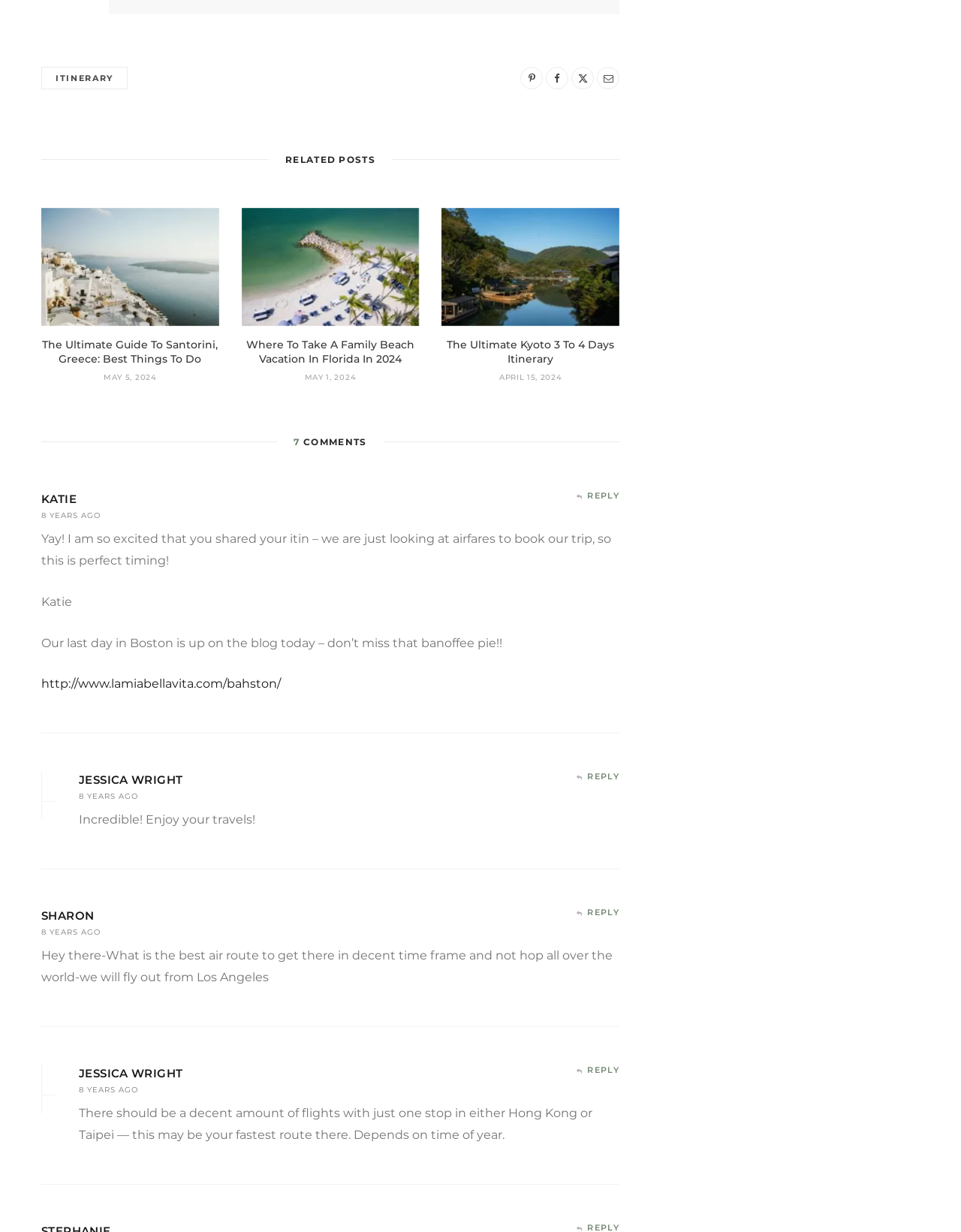What is the date of the first comment?
Please answer the question with a detailed and comprehensive explanation.

I found the date of the first comment by looking at the first article element with a comment. The first comment has a link with the text '8 YEARS AGO', which indicates the date of the comment.